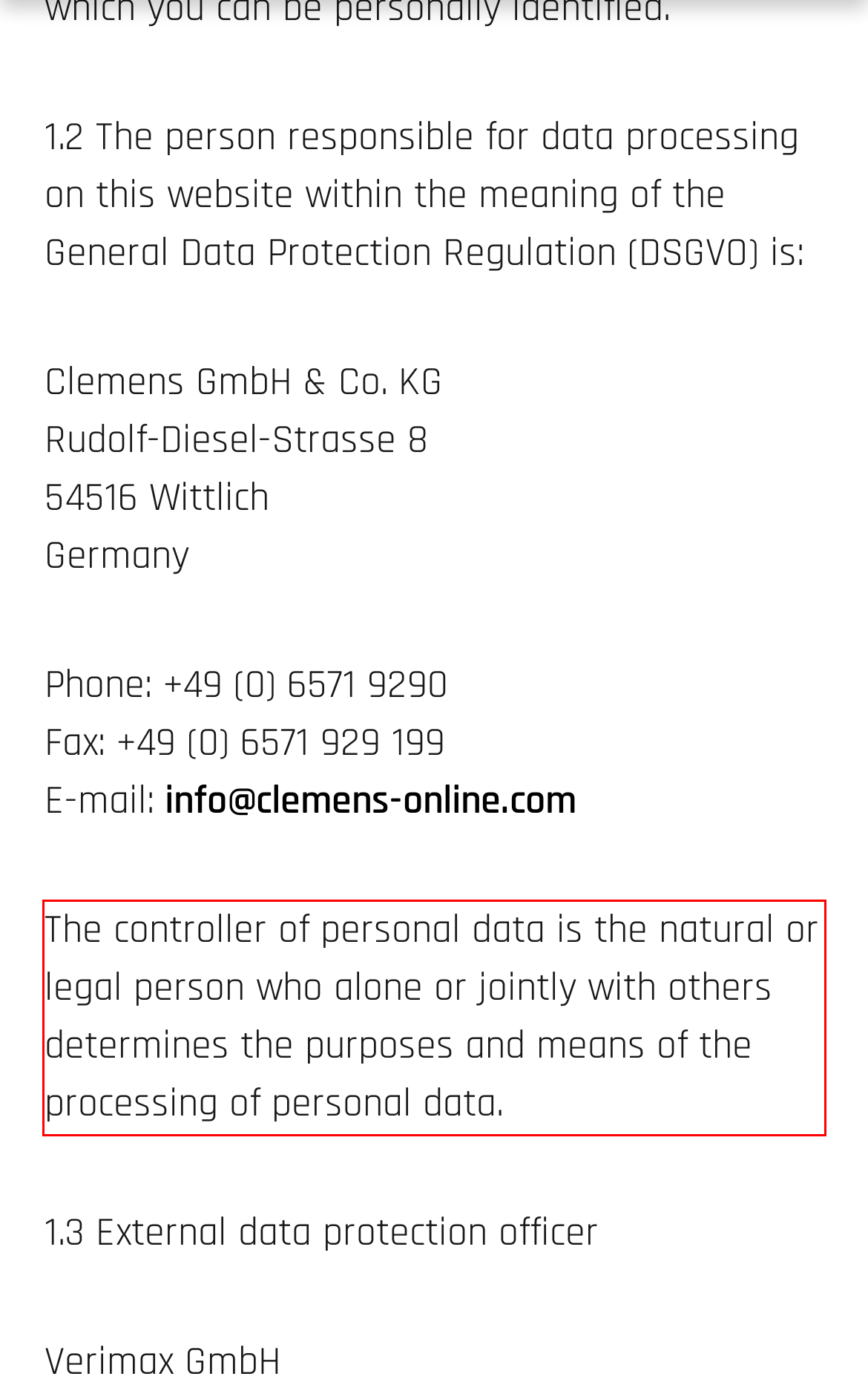Please look at the screenshot provided and find the red bounding box. Extract the text content contained within this bounding box.

The controller of personal data is the natural or legal person who alone or jointly with others determines the purposes and means of the processing of personal data.